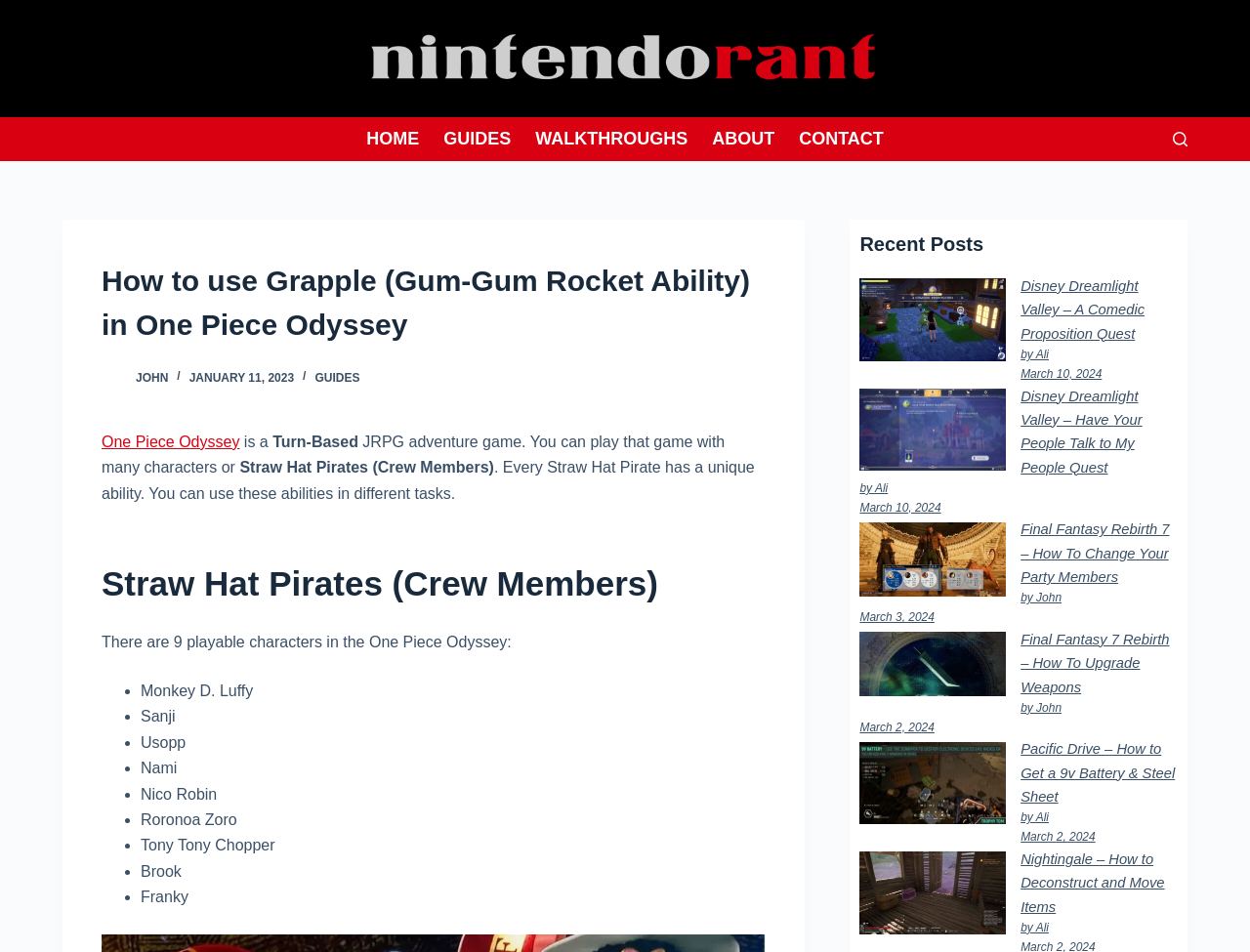Please identify the bounding box coordinates of the clickable area that will allow you to execute the instruction: "Browse all writing".

None